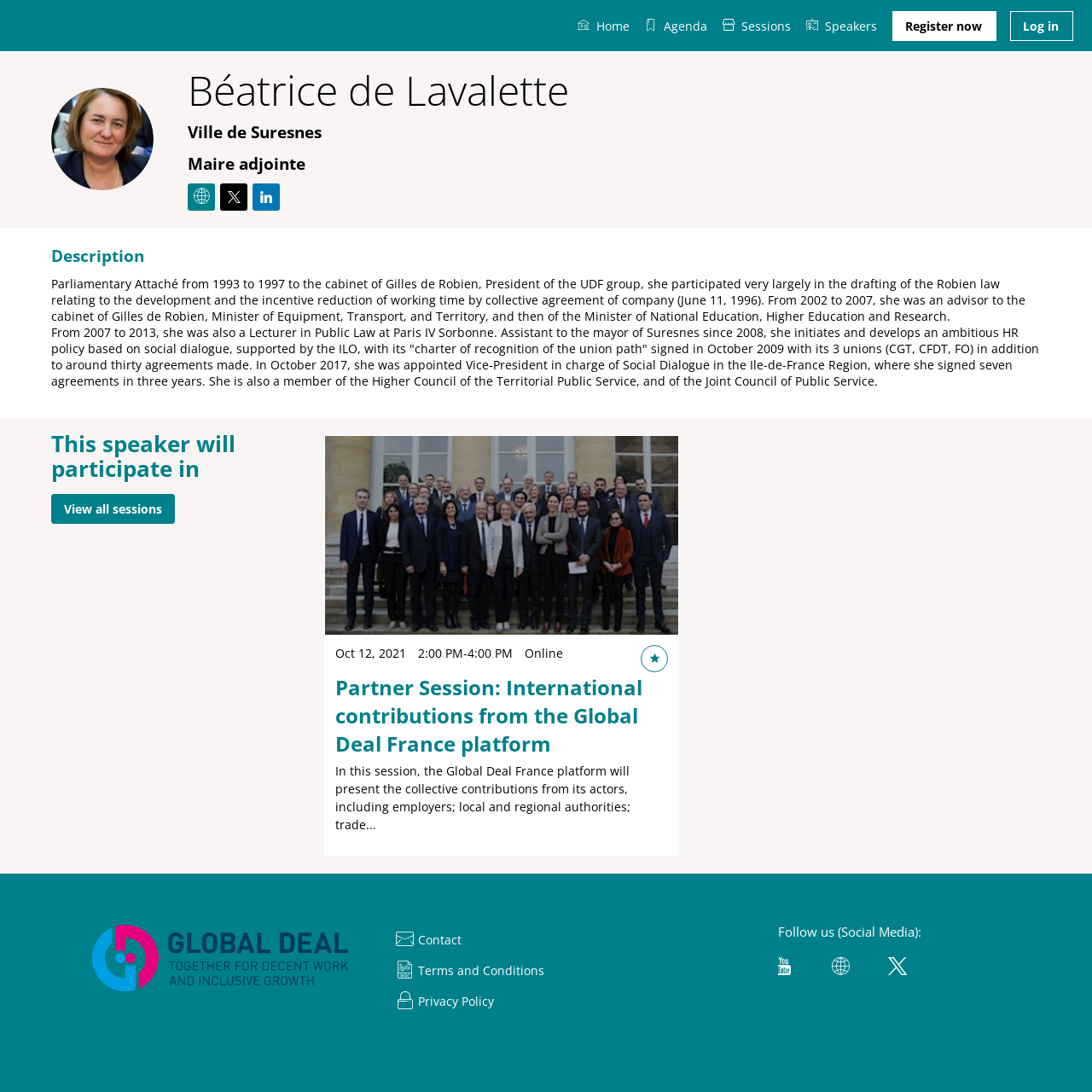Provide an in-depth description of the elements and layout of the webpage.

This webpage is about Béatrice de Lavalette, a politician and Ville de Suresnes's Maire adjointe. At the top of the page, there is a navigation menu with links to "Home", "Agenda", "Sessions", and "Speakers", followed by two buttons, "Register now" and "Log in". Below the navigation menu, there is a large image with a caption "Global Deal Annual High-Level Social Dialogue Forum".

On the left side of the page, there is a section with three headings: "Béatrice de Lavalette", "Ville de Suresnes", and "Maire adjointe". Below these headings, there is a long paragraph describing Béatrice de Lavalette's career, including her roles as Parliamentary Attaché, advisor to the cabinet, and Lecturer in Public Law. The paragraph also mentions her achievements in social dialogue and her current positions.

On the right side of the page, there is a section with a heading "Description" and a subheading "This speaker will participate in". Below the subheading, there is a button "View all sessions" and a list of sessions, including a partner session titled "International contributions from the Global Deal France platform". The session description is accompanied by an image and a button with an arrow icon.

At the bottom of the page, there are three sections with links to "Contact", "Terms and Conditions", and "Privacy Policy", each with a corresponding heading. Next to these sections, there is a social media section with links to various platforms, labeled "Follow us (Social Media):". Finally, there is a "Loading" text at the bottom left corner of the page.